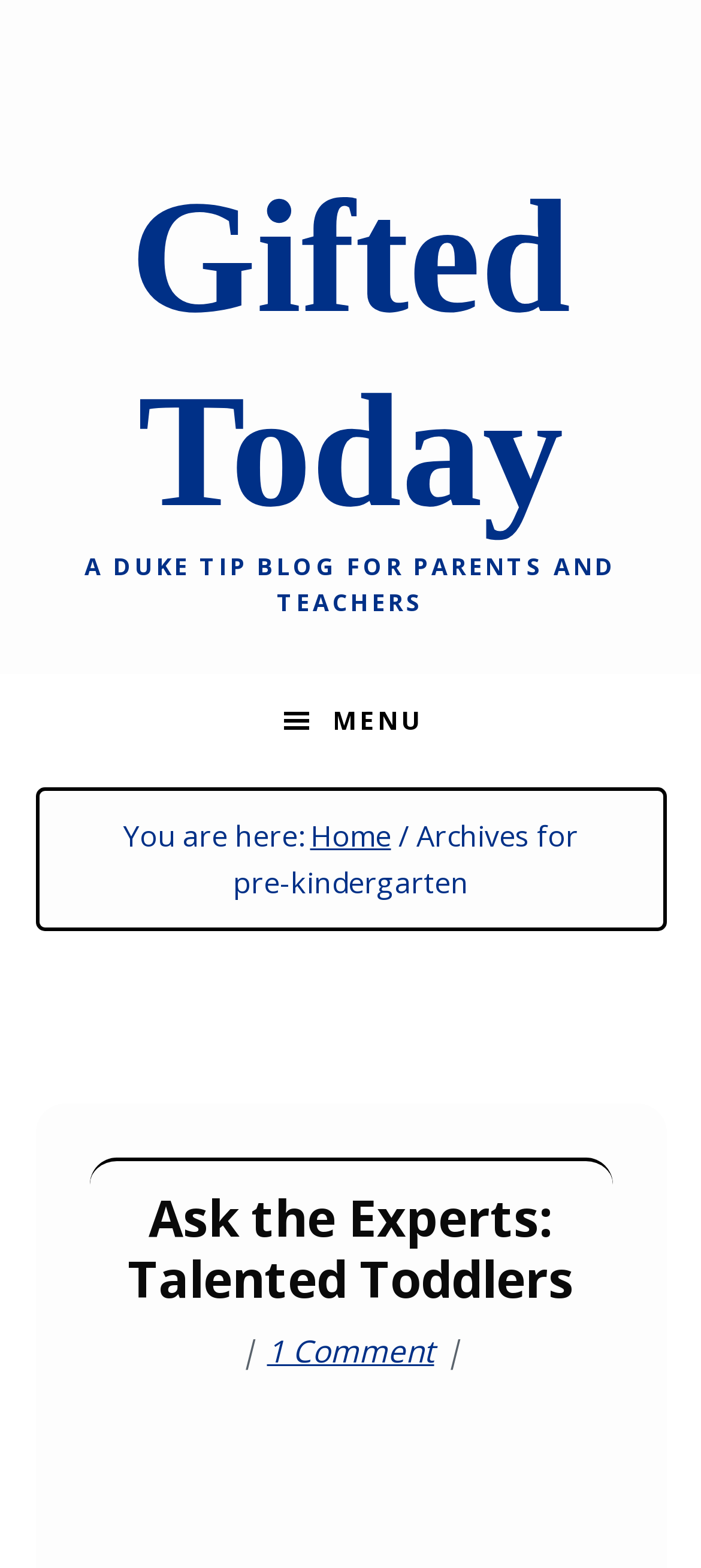How many comments are there on the current article? Refer to the image and provide a one-word or short phrase answer.

1